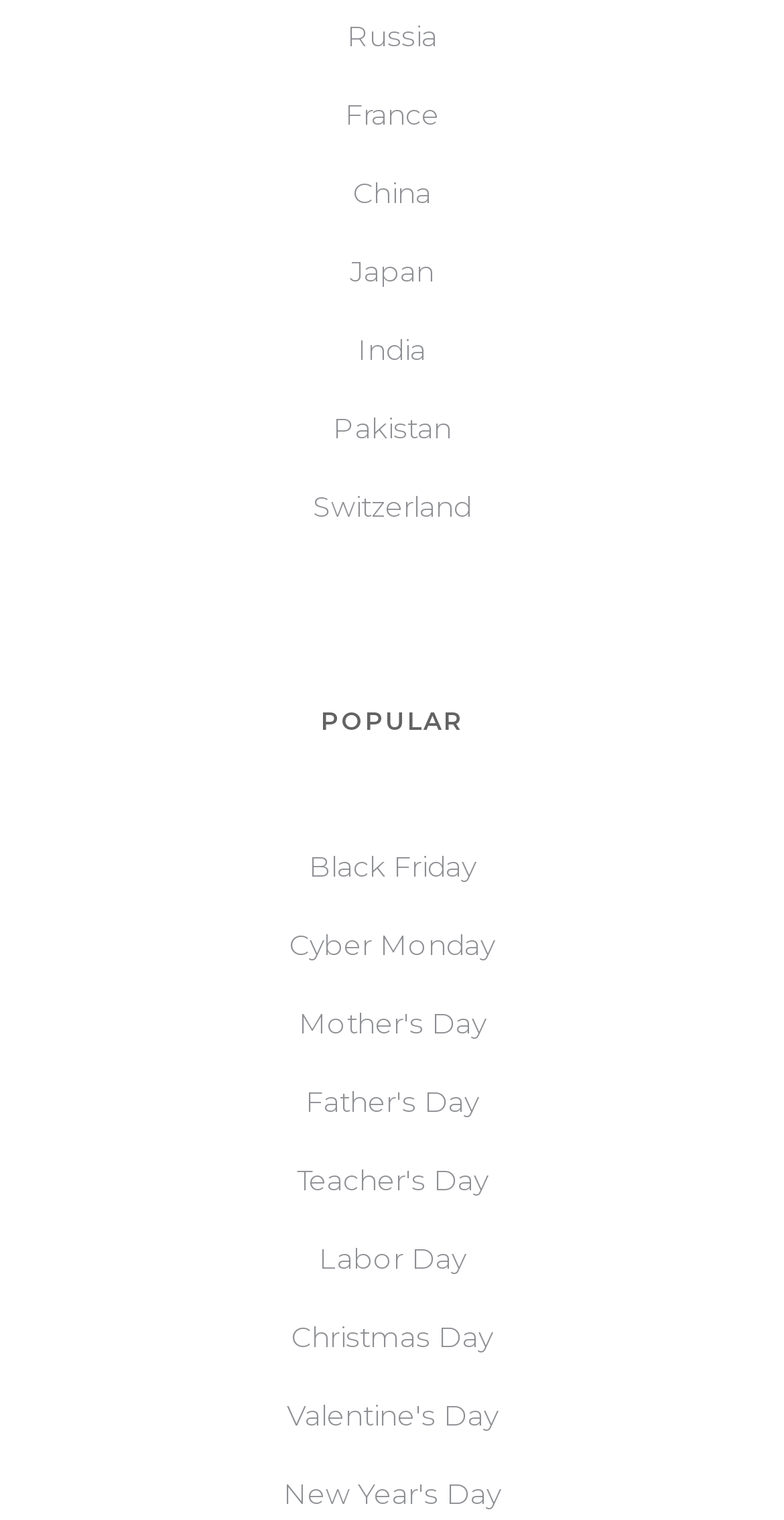Find the bounding box of the element with the following description: "Christmas Day". The coordinates must be four float numbers between 0 and 1, formatted as [left, top, right, bottom].

[0.362, 0.863, 0.638, 0.895]